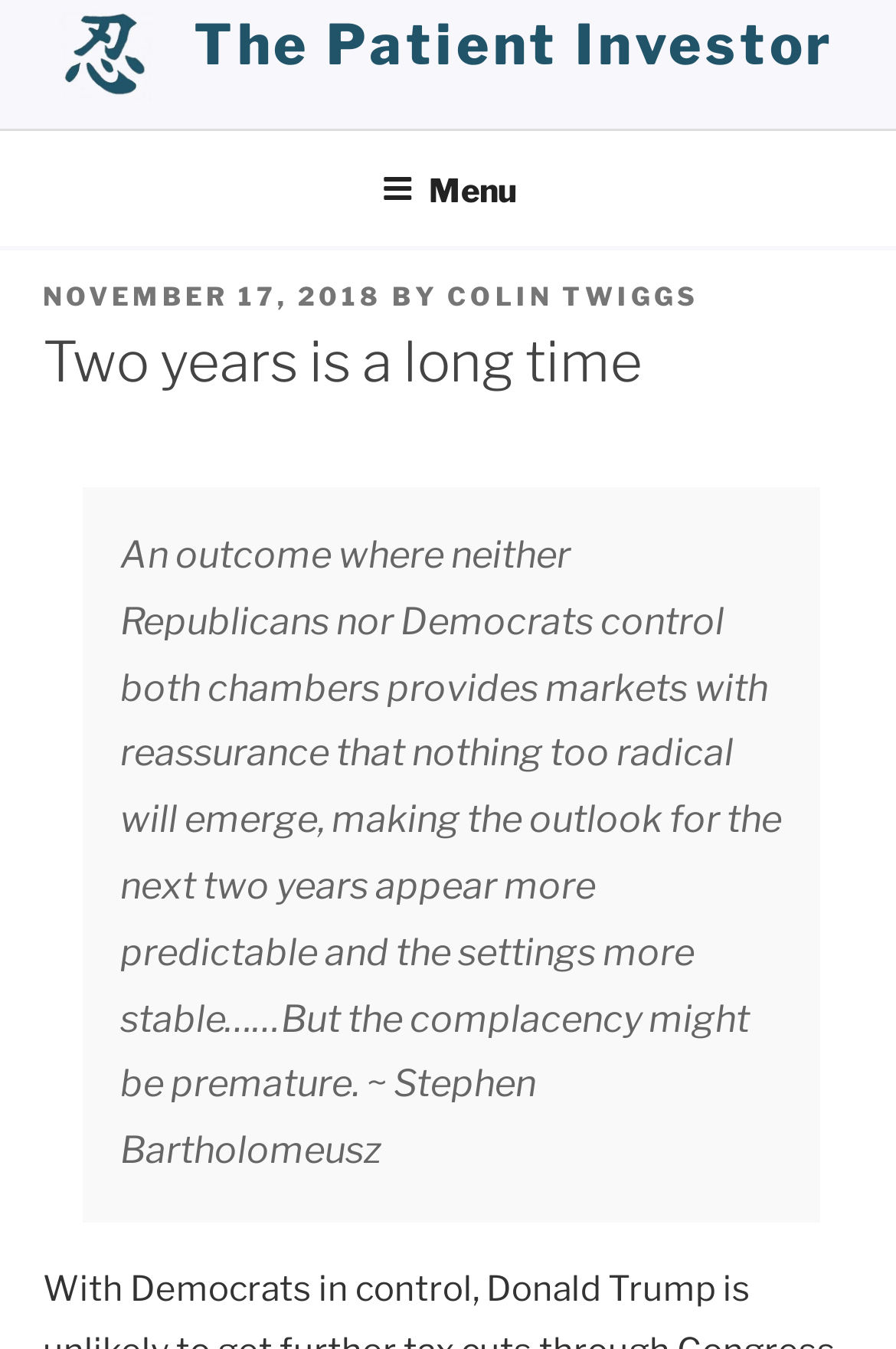Provide a one-word or short-phrase response to the question:
Who is the author of the article?

COLIN TWIGGS